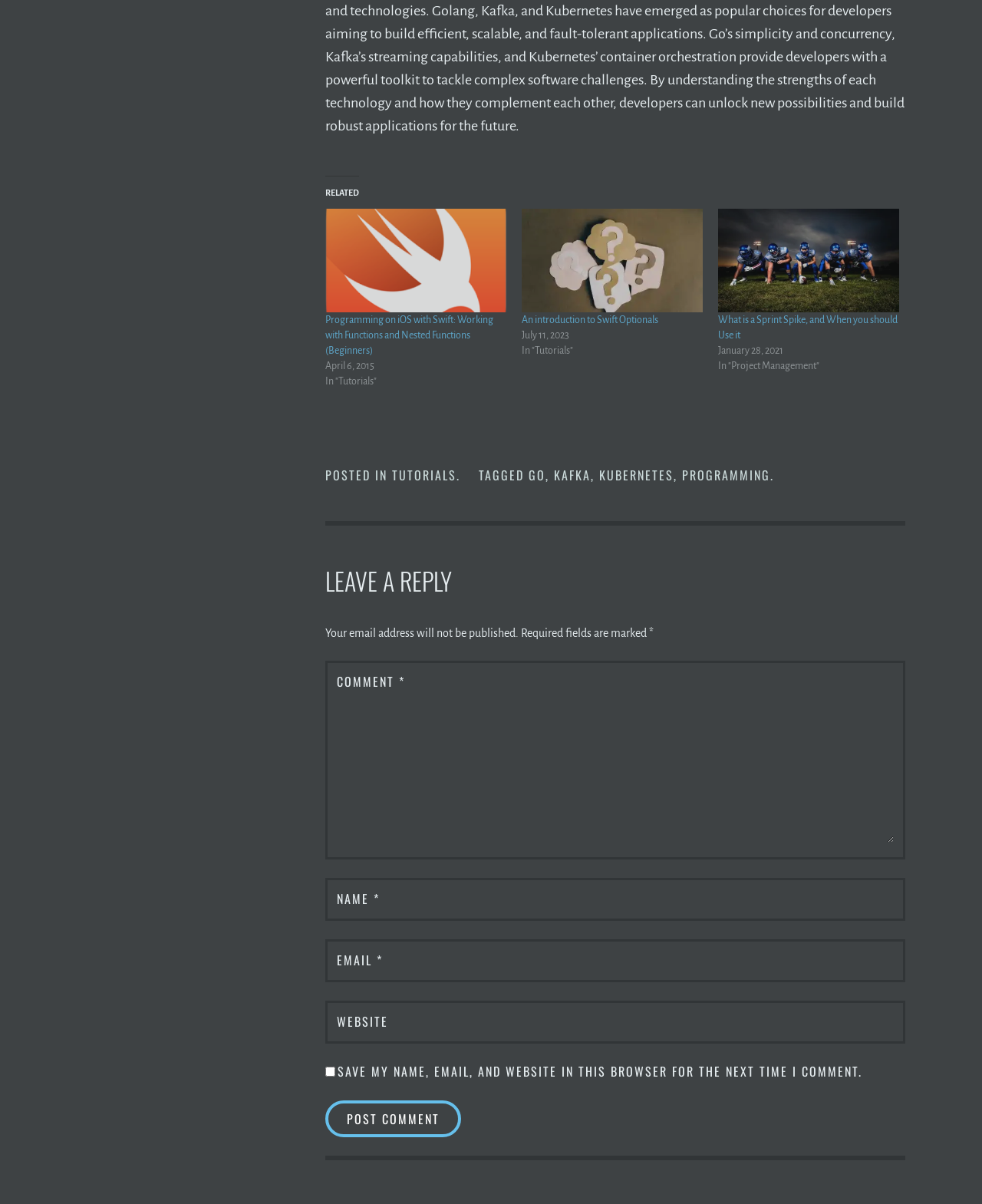Identify the bounding box coordinates of the area you need to click to perform the following instruction: "Click on the link 'What is a Sprint Spike, and When you should Use it'".

[0.731, 0.173, 0.916, 0.259]